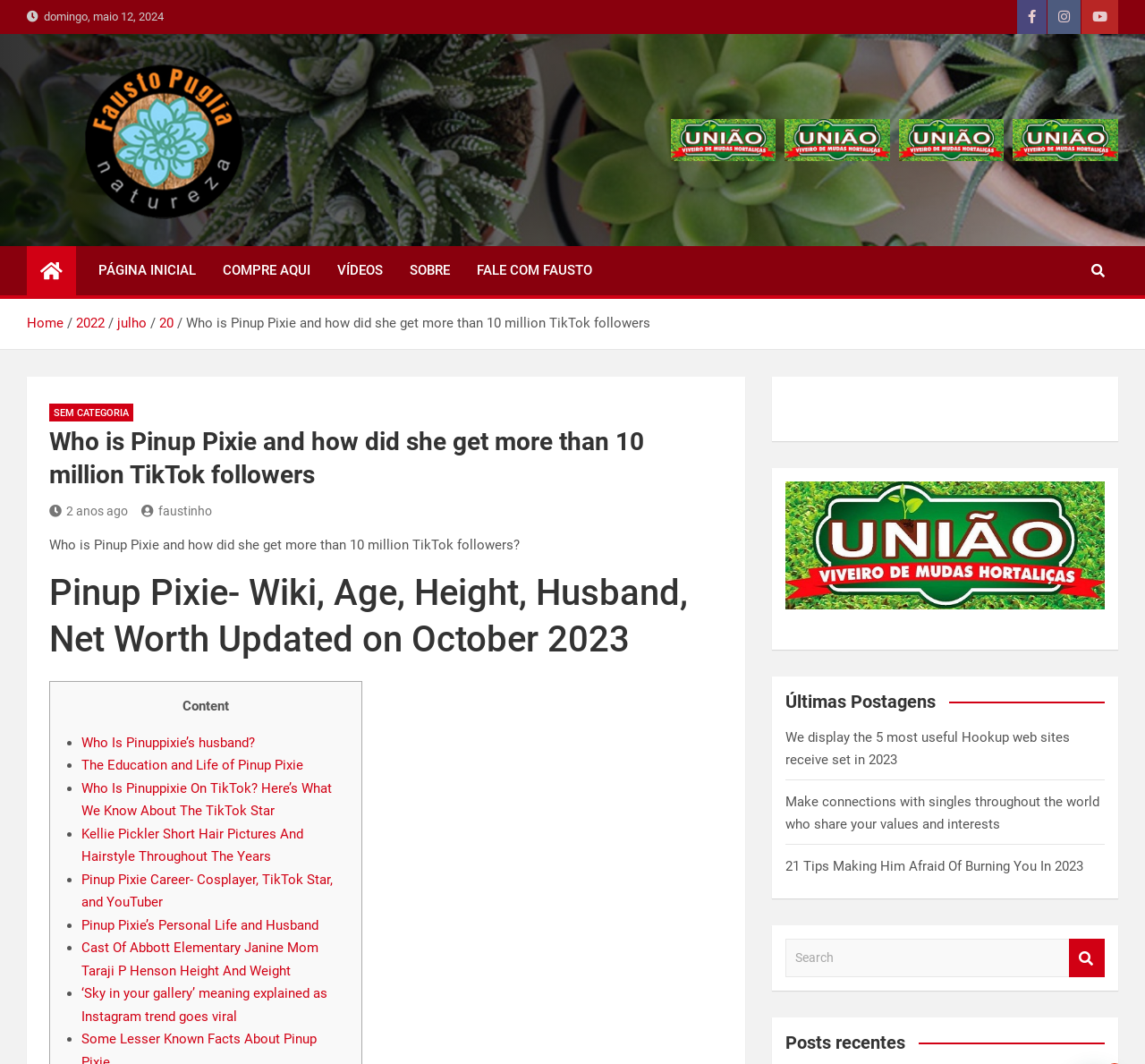Answer briefly with one word or phrase:
What is the name of the author of the article?

Fausto Púglia Natureza